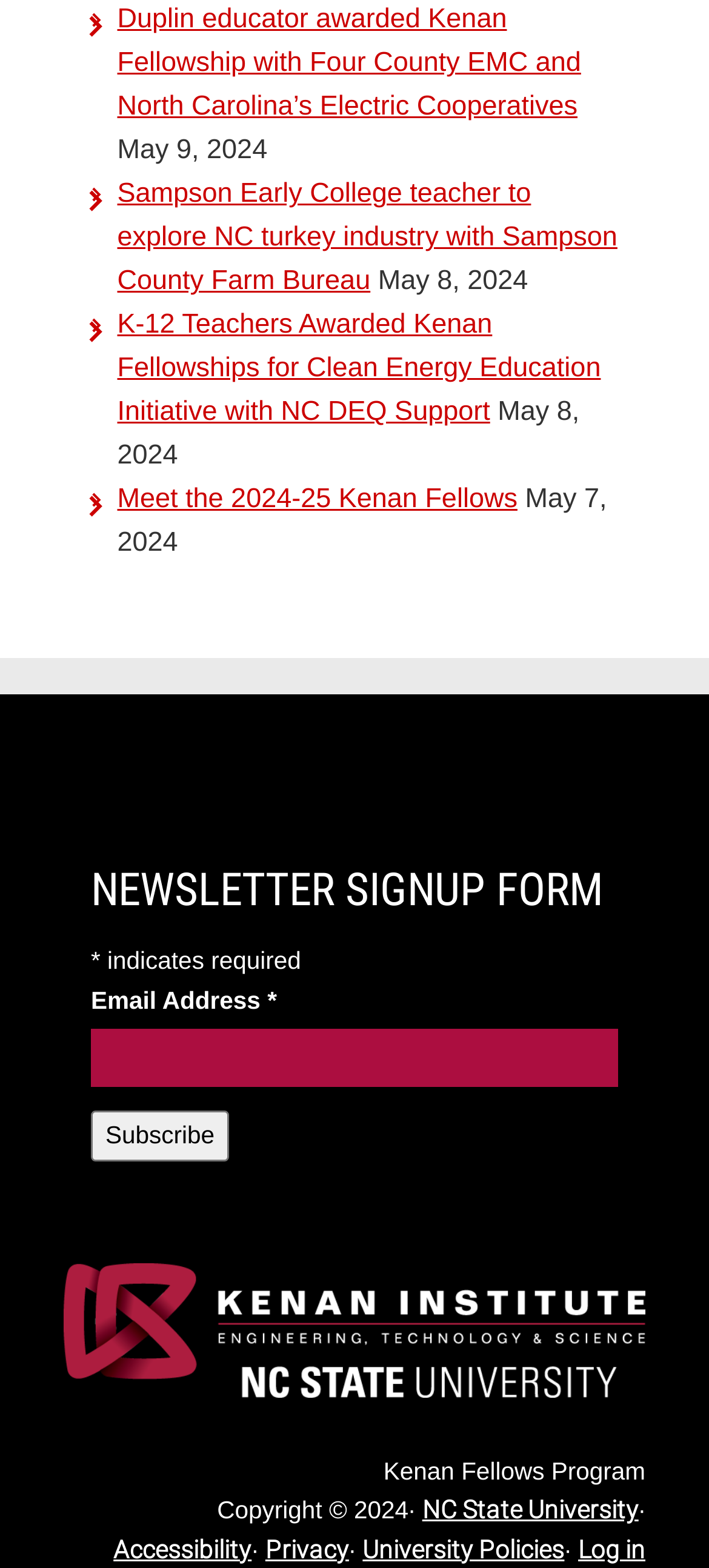Highlight the bounding box coordinates of the element that should be clicked to carry out the following instruction: "Learn about the Kenan Fellows Program". The coordinates must be given as four float numbers ranging from 0 to 1, i.e., [left, top, right, bottom].

[0.541, 0.929, 0.91, 0.947]